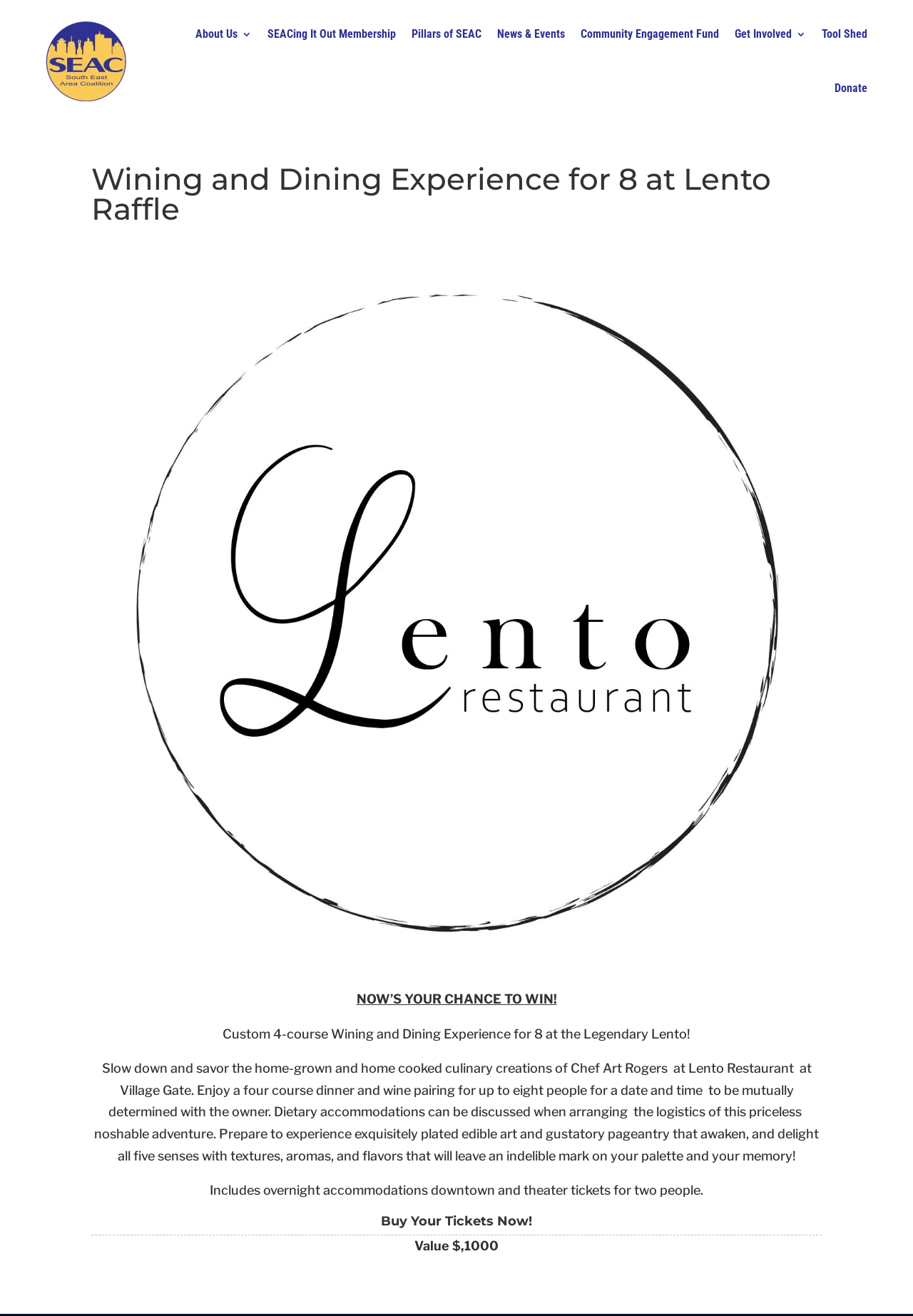Determine the bounding box for the HTML element described here: "Donate". The coordinates should be given as [left, top, right, bottom] with each number being a float between 0 and 1.

[0.914, 0.047, 0.95, 0.088]